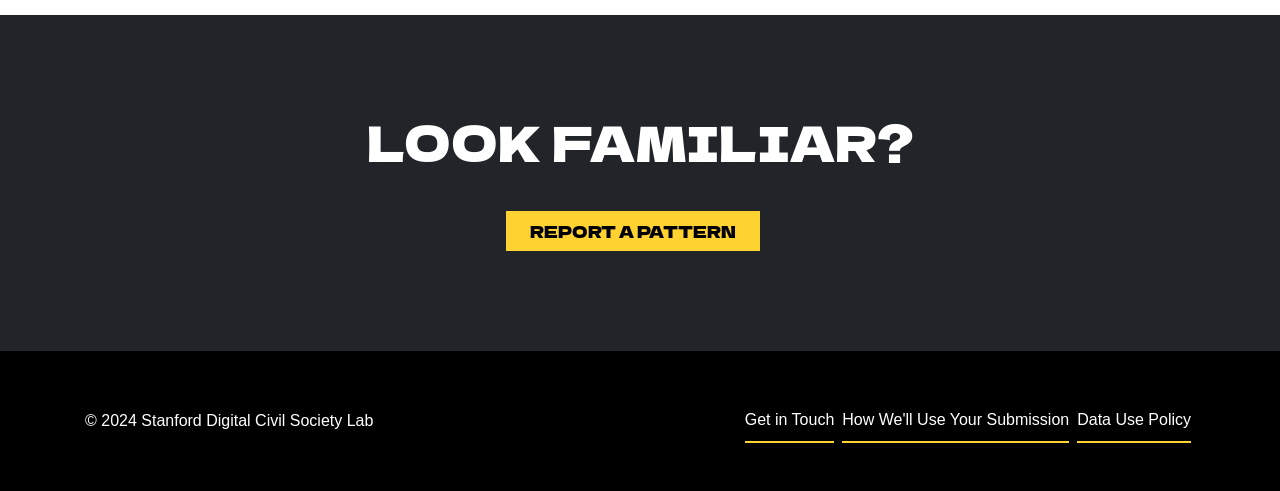What year is mentioned in the copyright text?
Refer to the image and provide a one-word or short phrase answer.

2024